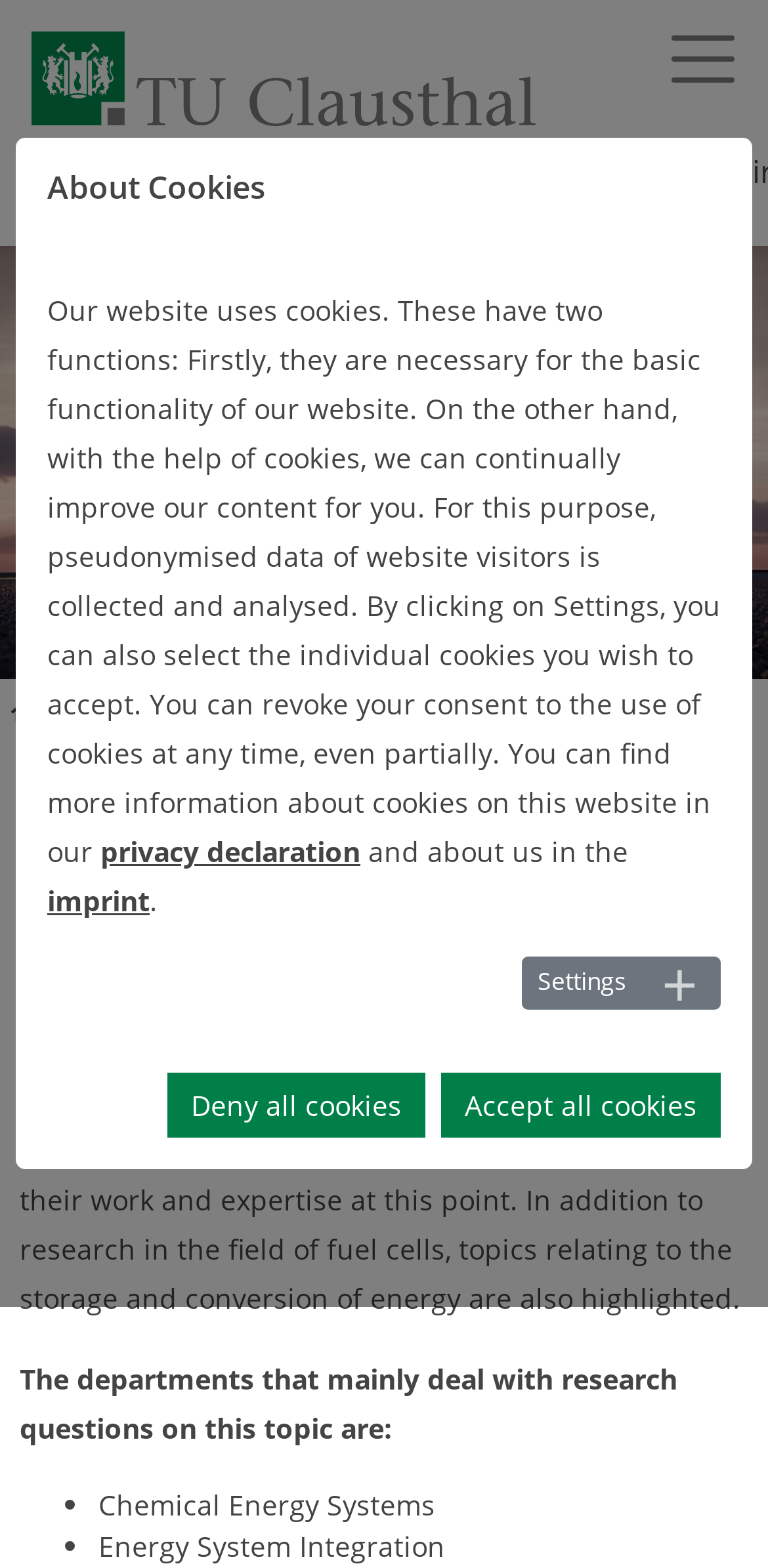Provide the bounding box coordinates, formatted as (top-left x, top-left y, bottom-right x, bottom-right y), with all values being floating point numbers between 0 and 1. Identify the bounding box of the UI element that matches the description: Deny all cookies

[0.218, 0.684, 0.554, 0.725]